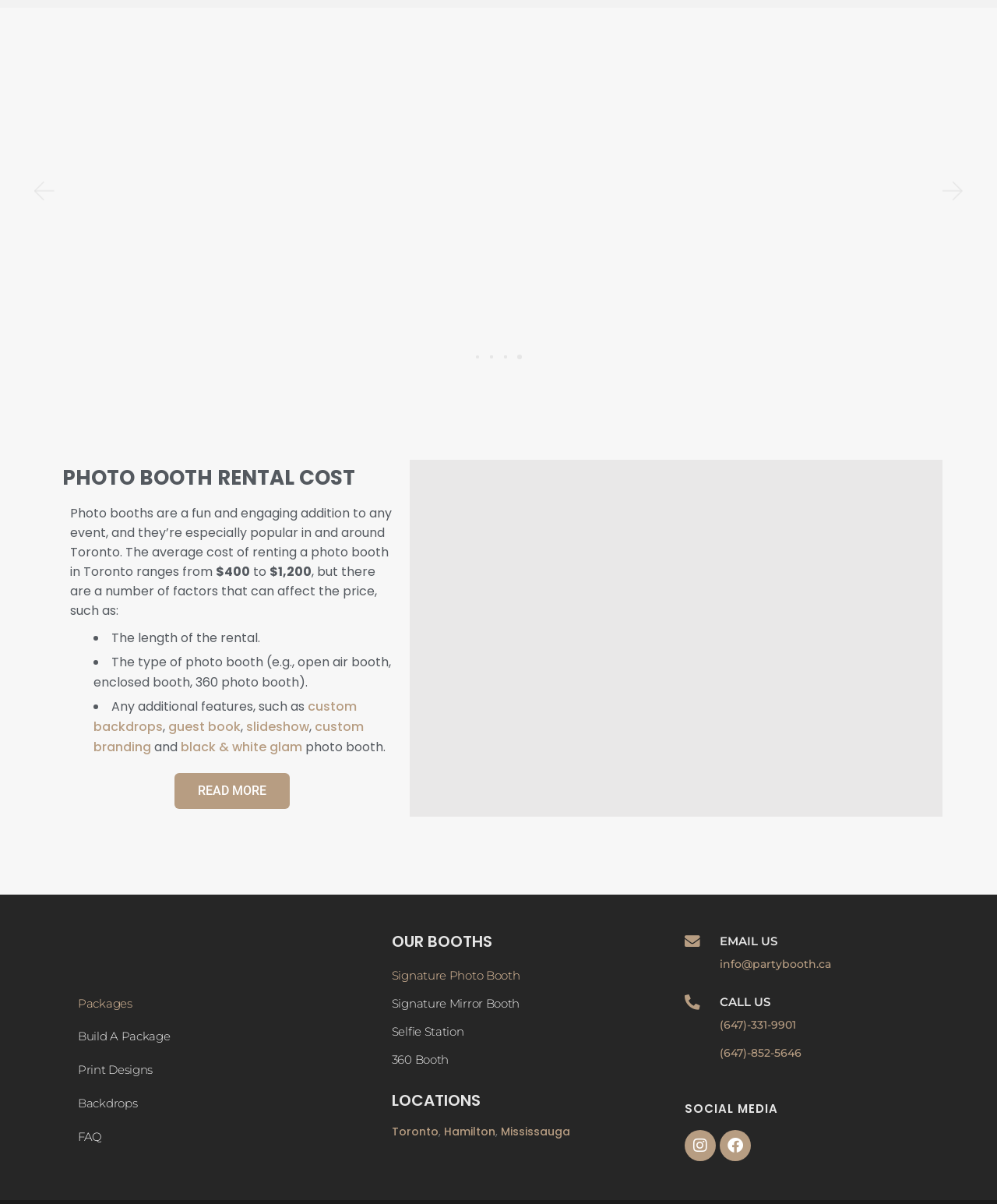What type of photo booth is shown in the third image?
Please provide a detailed and thorough answer to the question.

The third image is described as 'a man enjoying the 360 photo booth', which indicates that the type of photo booth shown is a 360 photo booth.